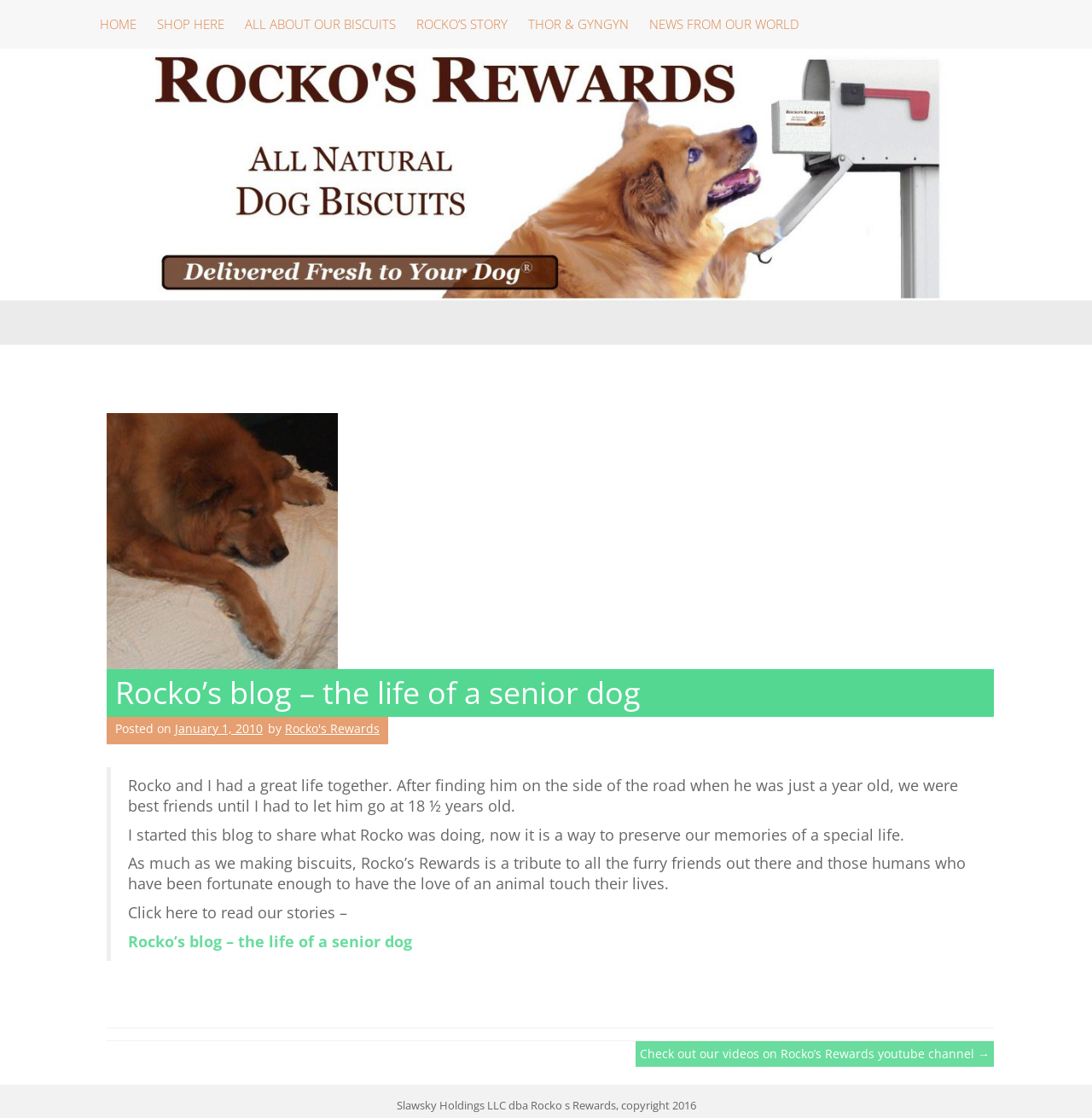What is the purpose of Rocko's Rewards?
Deliver a detailed and extensive answer to the question.

The purpose of Rocko's Rewards can be understood from the text 'Rocko’s Rewards is a tribute to all the furry friends out there and those humans who have been fortunate enough to have the love of an animal touch their lives' in the blockquote section.